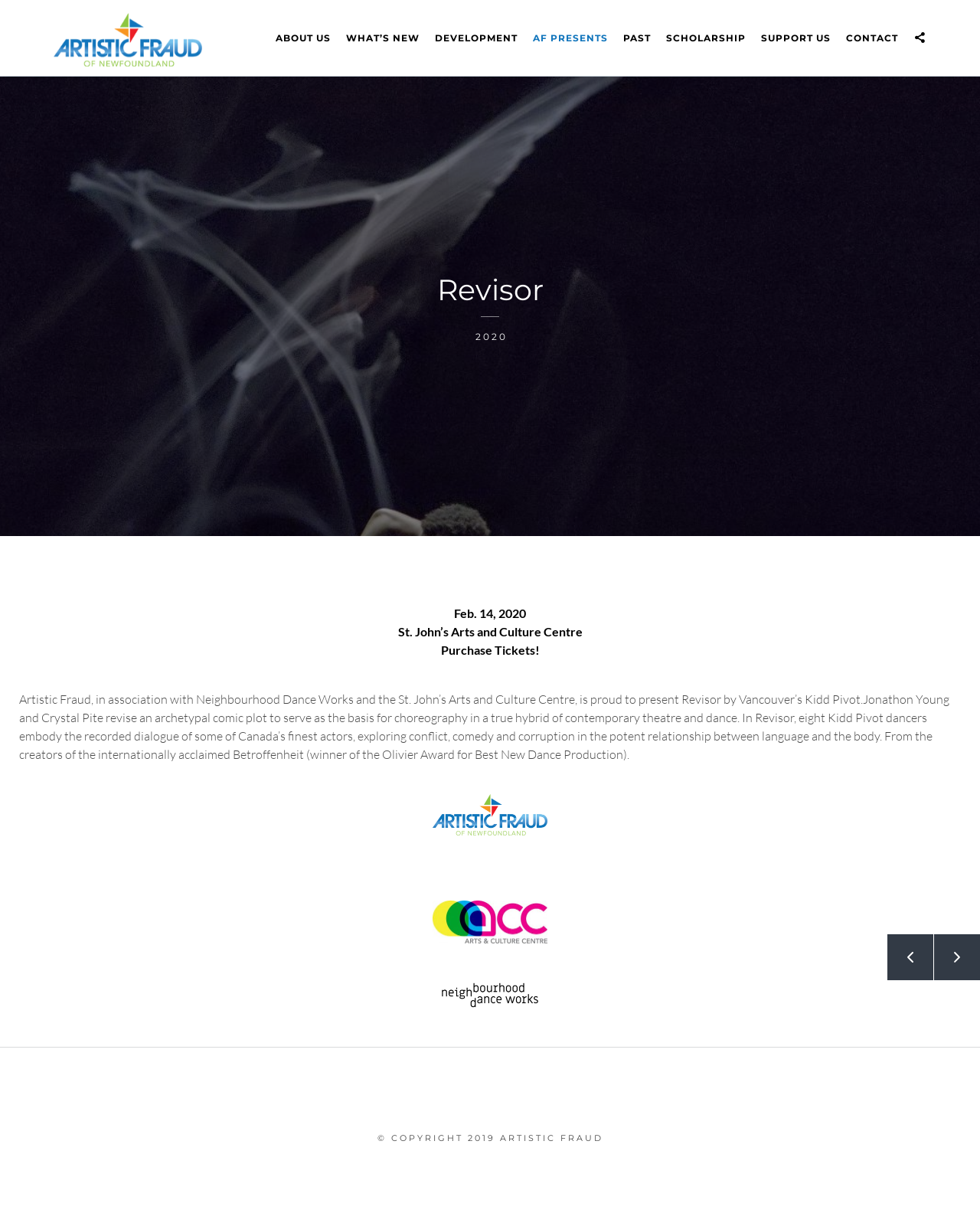What is the name of the event presented by Artistic Fraud?
Using the image provided, answer with just one word or phrase.

Revisor